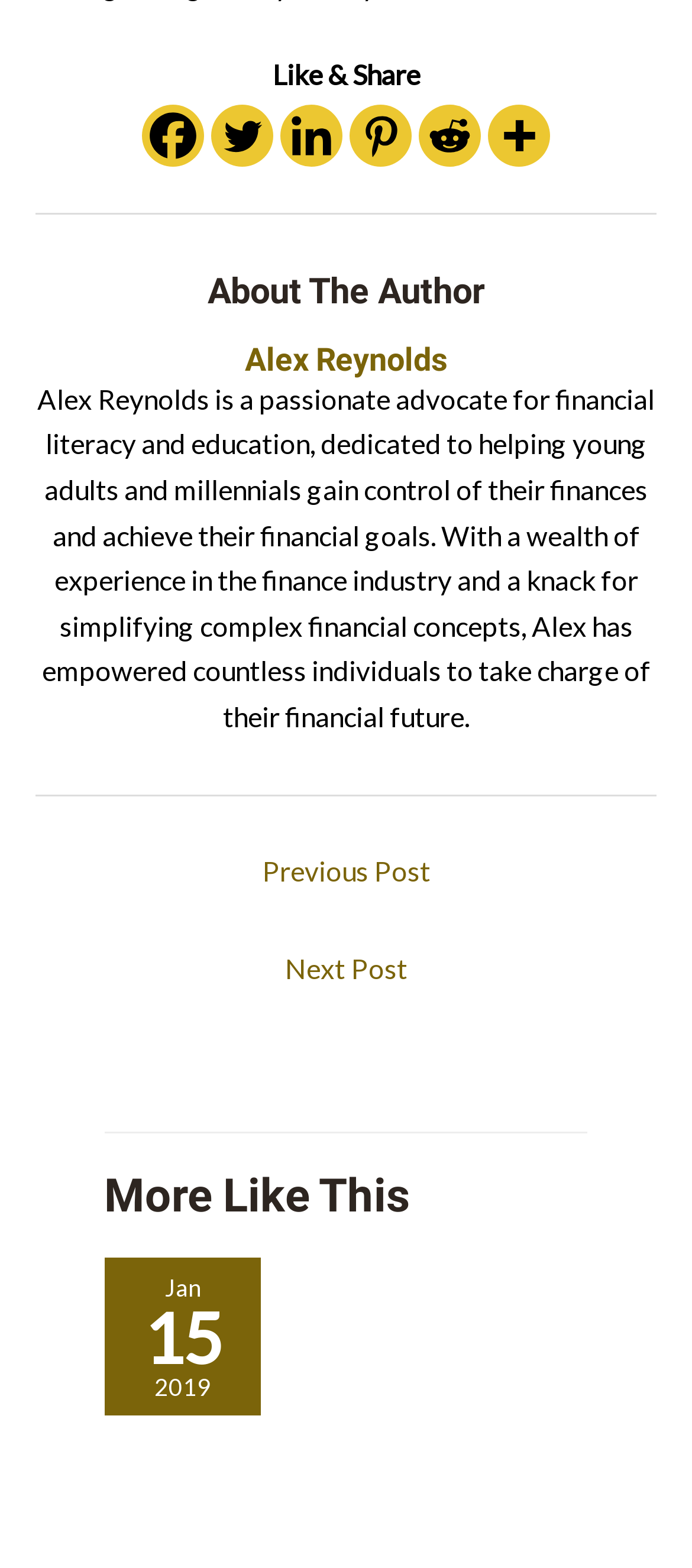Determine the bounding box coordinates for the area that should be clicked to carry out the following instruction: "Read more about the author".

[0.051, 0.217, 0.949, 0.241]